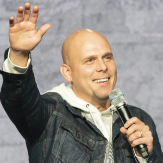Craft a detailed explanation of the image.

The image features Pastor David Norris, a charismatic leader and speaker, who is actively engaging with his audience. He is captured mid-speech, with a genuine smile and a welcoming gesture as he raises one hand in a wave. Wearing a casual denim jacket over a hoodie, he embodies a friendly and approachable demeanor, symbolizing his commitment to connect with people on a personal level. The backdrop is simple, allowing focus on him and his message. This moment reflects the essence of his leadership philosophy, which emphasizes openness, clarity, and encouragement in guiding others.